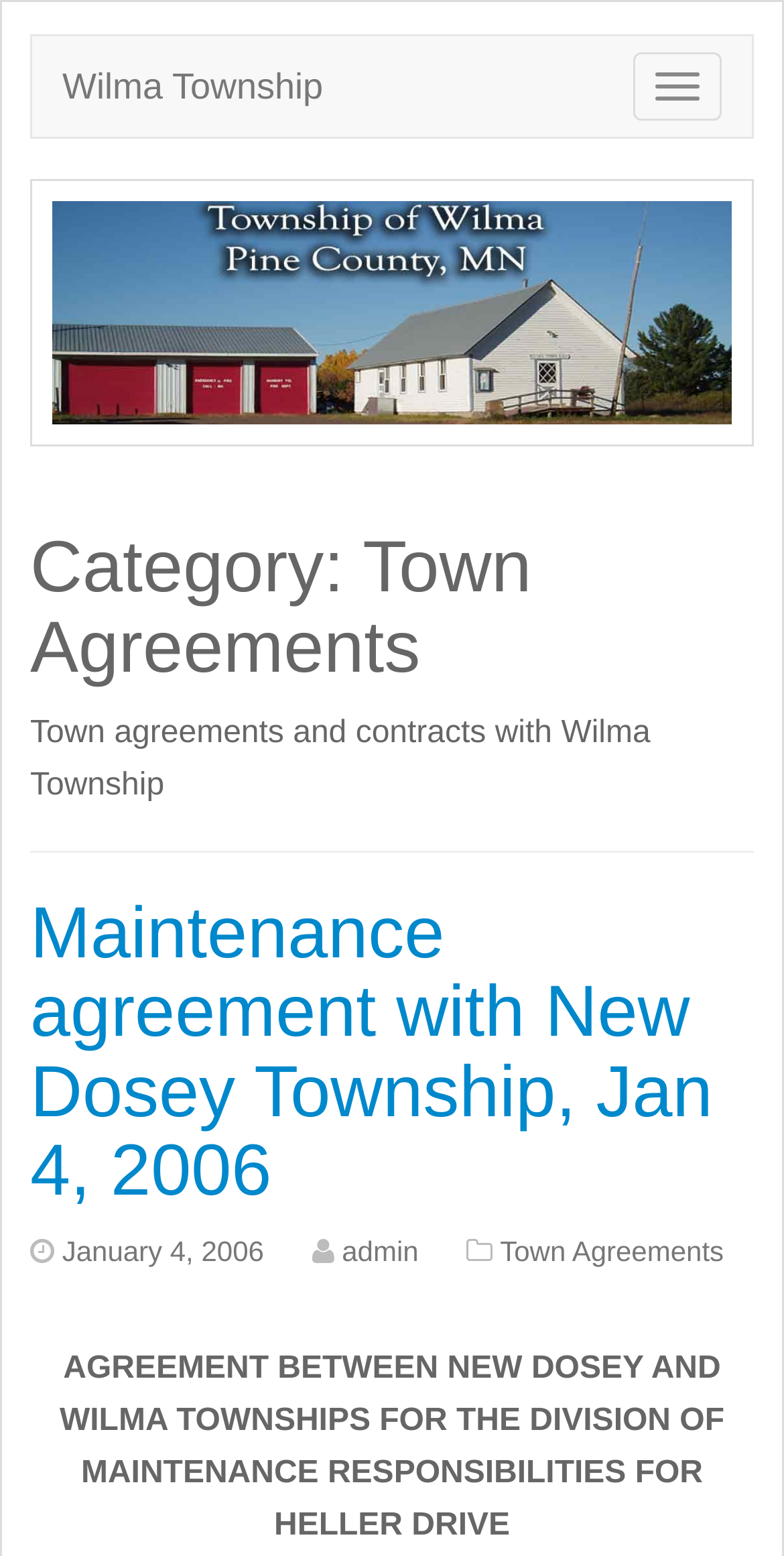Find the bounding box coordinates for the HTML element specified by: "admin".

[0.436, 0.793, 0.534, 0.814]